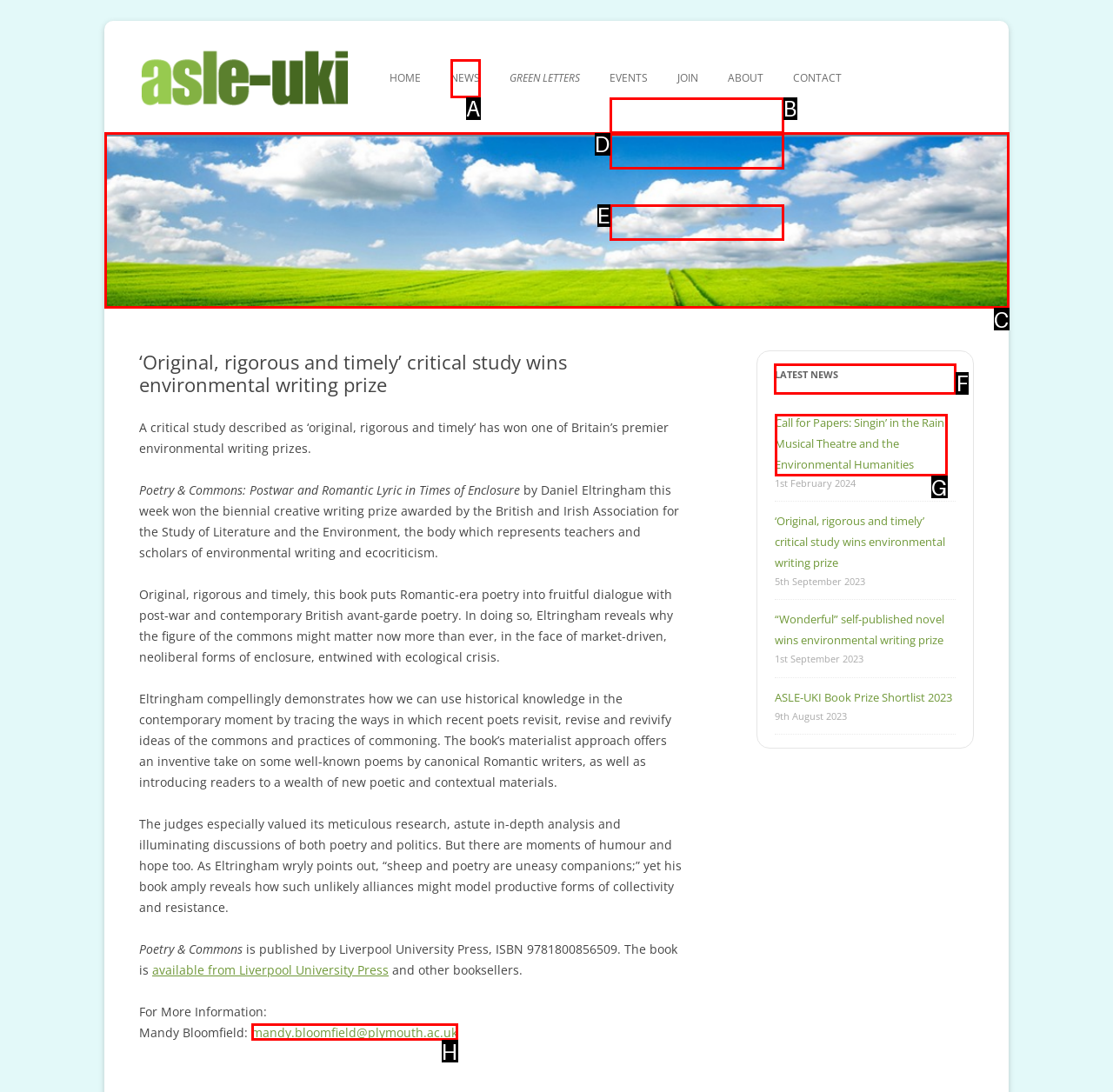Select the letter of the element you need to click to complete this task: Click on the Middlesborough location
Answer using the letter from the specified choices.

None